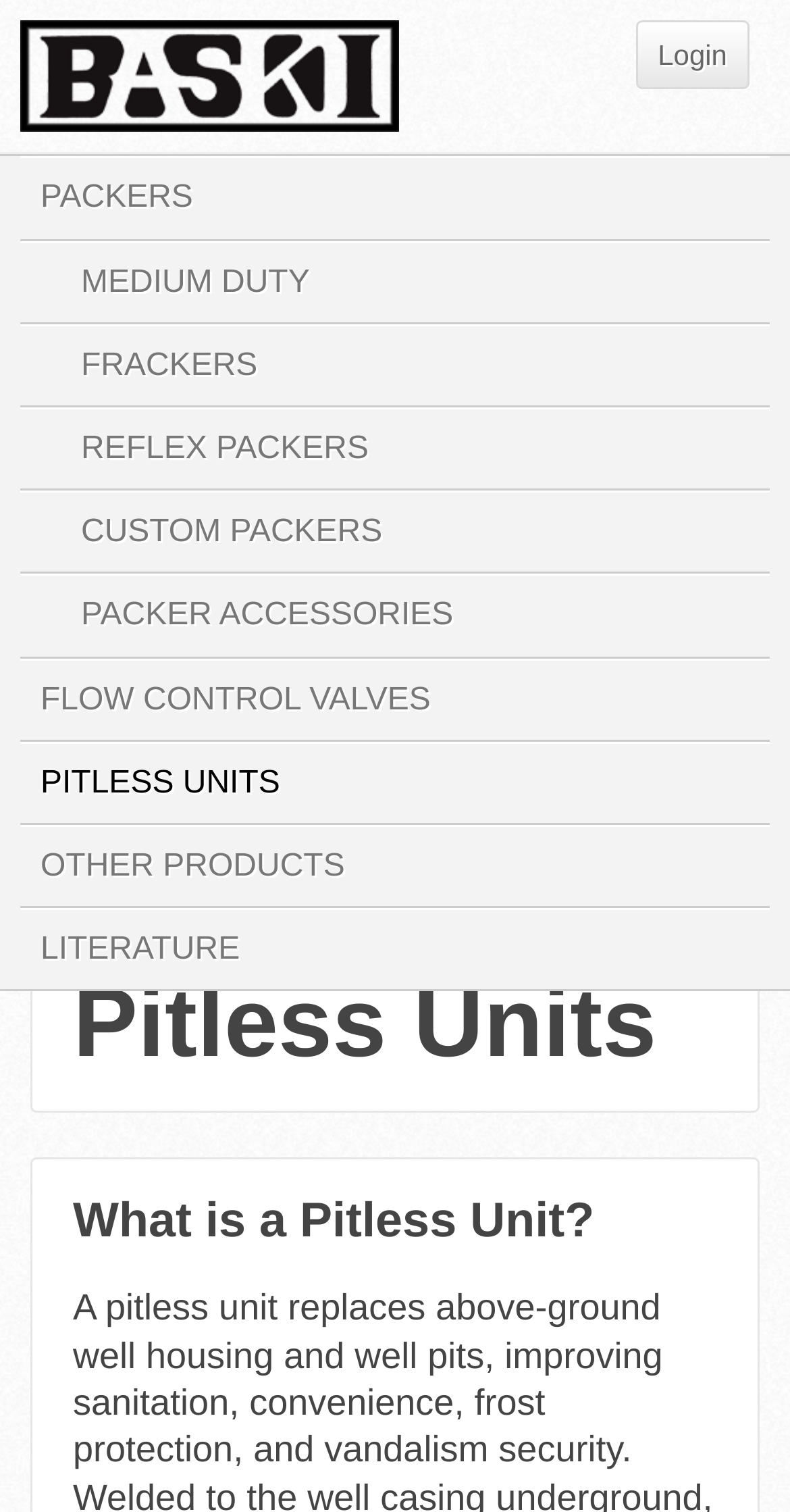Please find the bounding box for the UI component described as follows: "Login".

[0.804, 0.013, 0.949, 0.059]